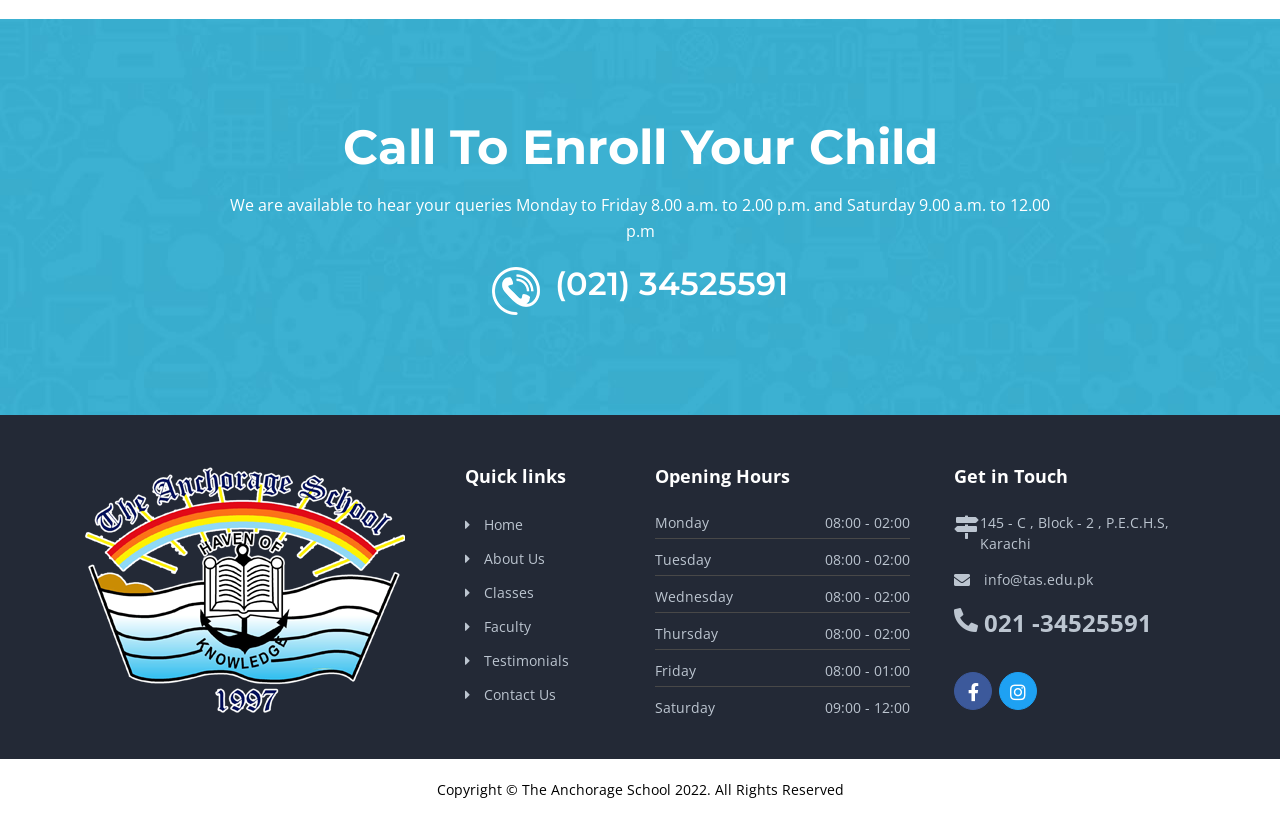Reply to the question with a single word or phrase:
What is the school's email address?

info@tas.edu.pk